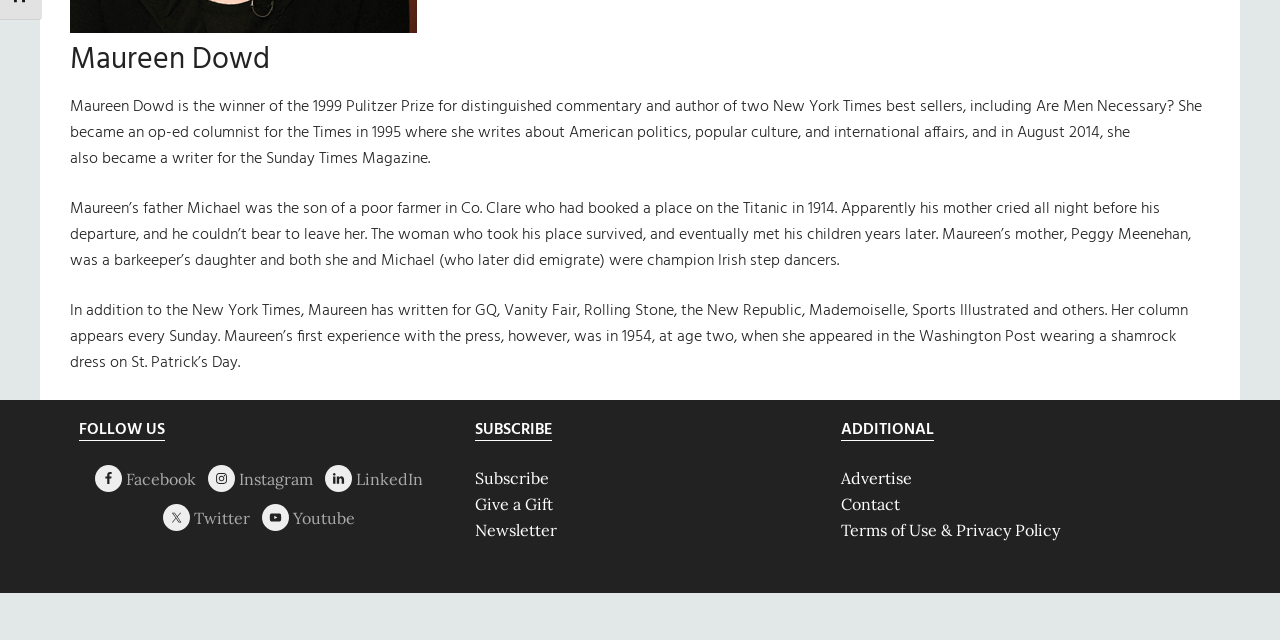Identify the bounding box for the given UI element using the description provided. Coordinates should be in the format (top-left x, top-left y, bottom-right x, bottom-right y) and must be between 0 and 1. Here is the description: Contact

[0.657, 0.772, 0.703, 0.803]